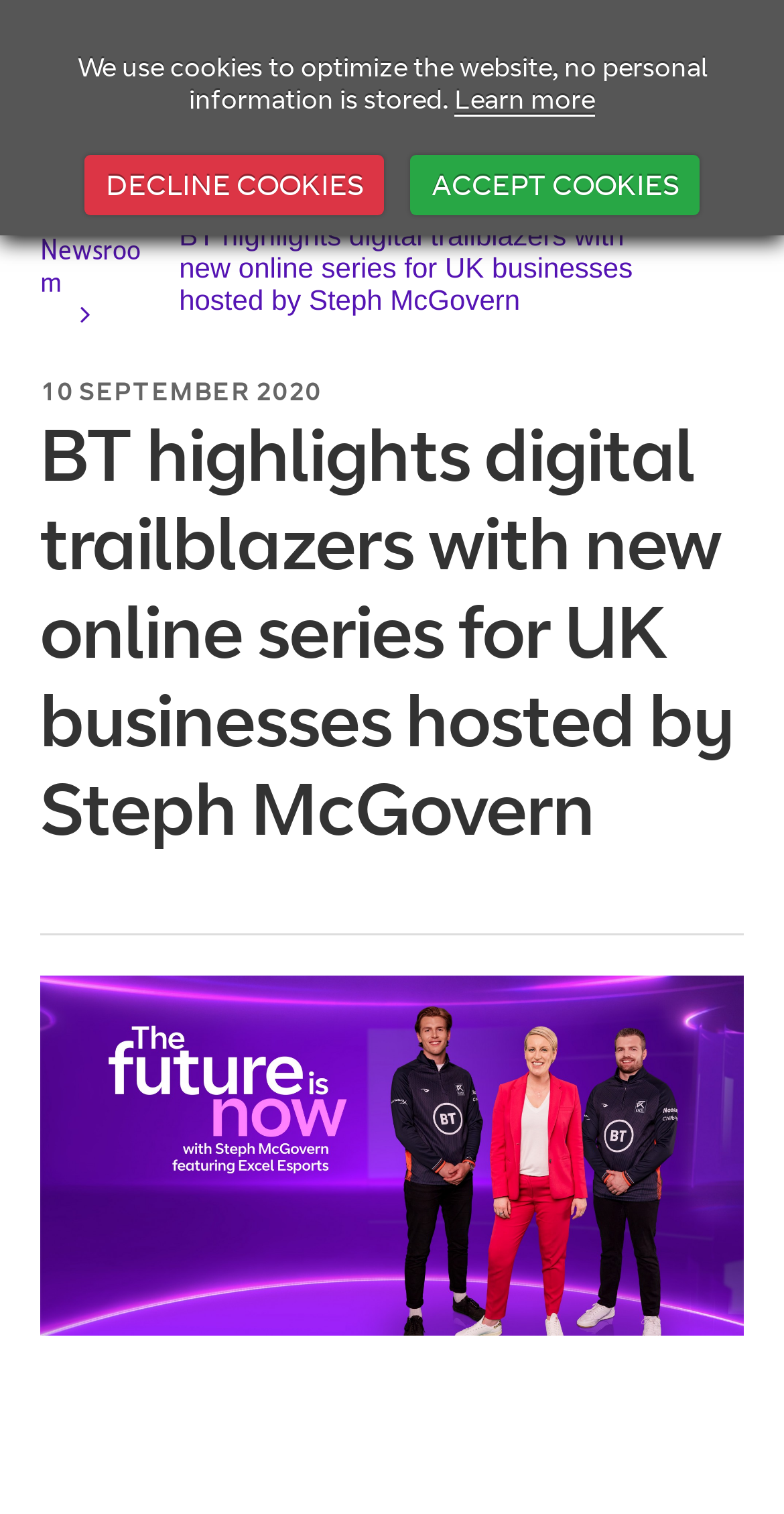What is the topic of the online series?
Using the image, answer in one word or phrase.

Digital trailblazers